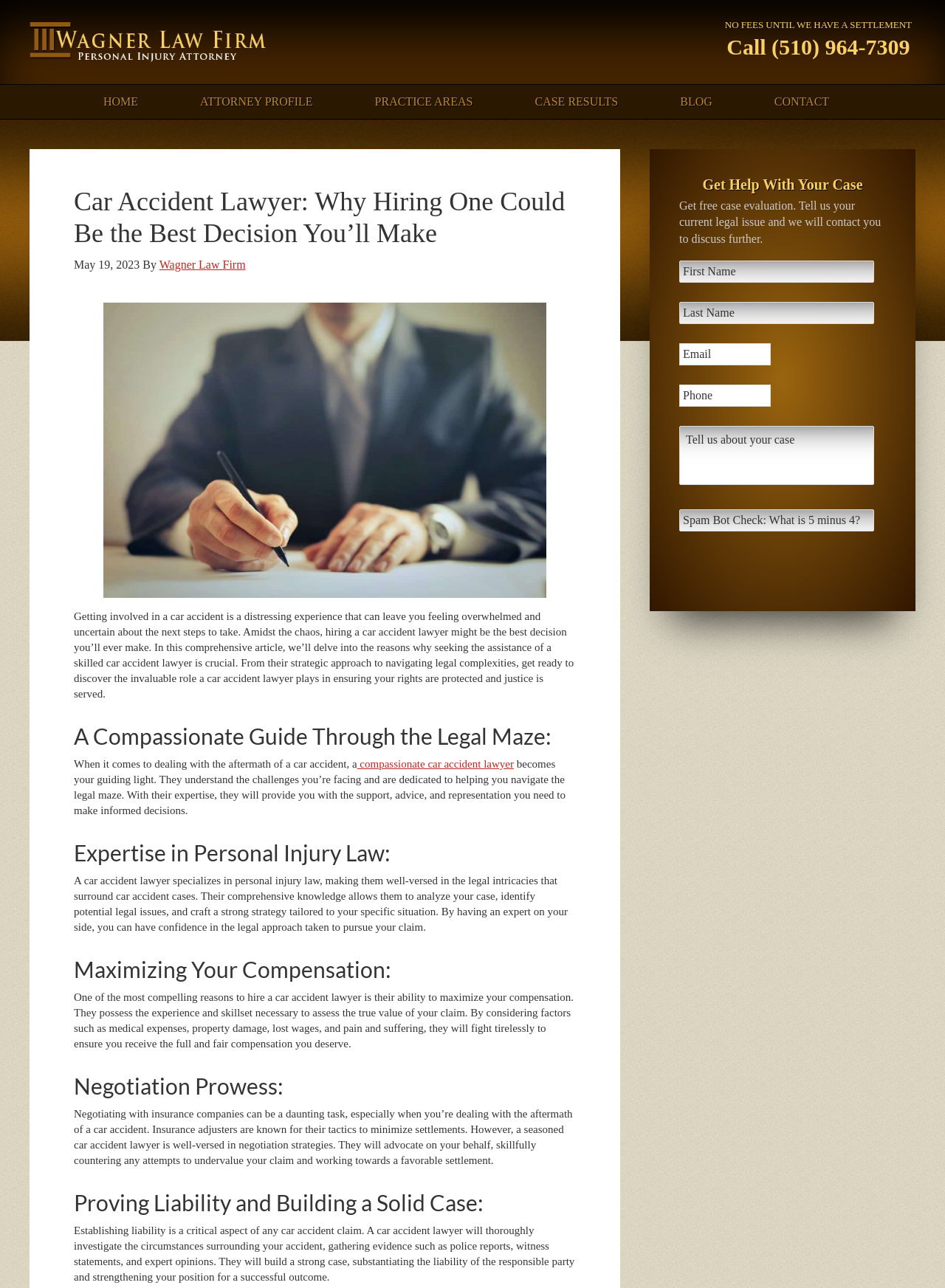Identify the bounding box coordinates of the section that should be clicked to achieve the task described: "Read the article about car accident lawyers".

[0.078, 0.474, 0.607, 0.543]